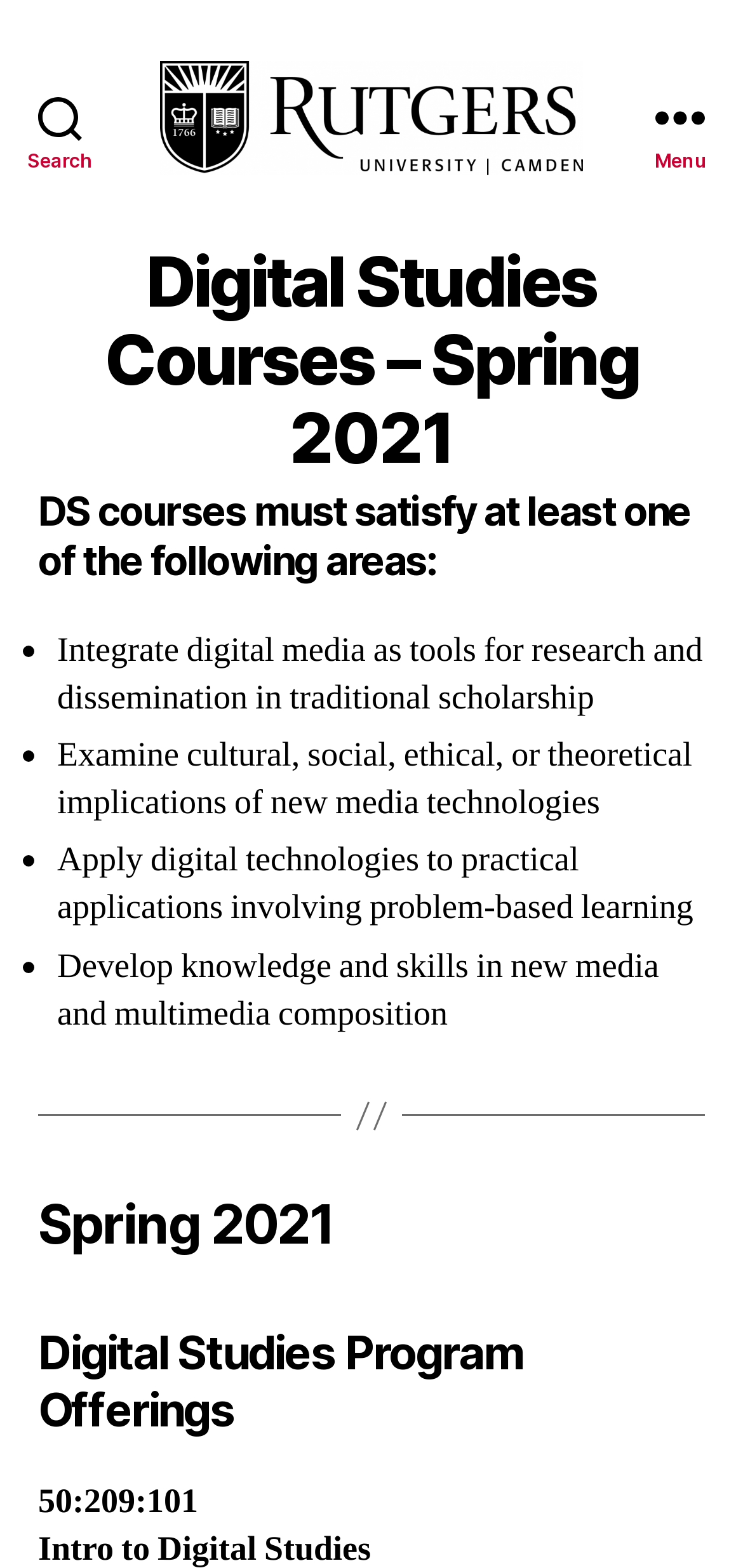Use the information in the screenshot to answer the question comprehensively: What is the purpose of the 'Search' button?

The webpage has a 'Search' button, which suggests that its purpose is to allow users to search for something, possibly courses or other information related to the Digital Studies Center.